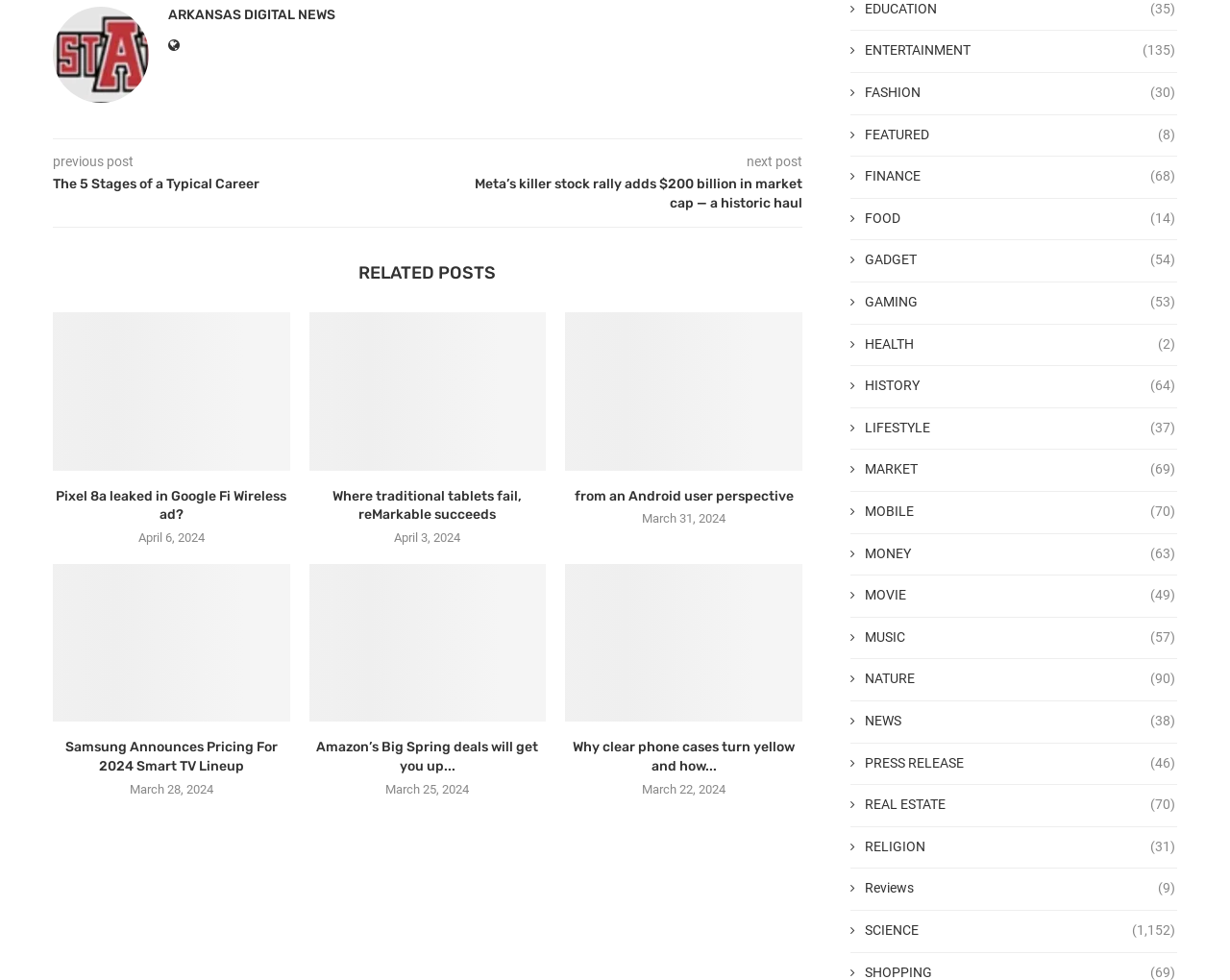What is the title of the latest article?
Look at the image and respond with a single word or a short phrase.

The 5 Stages of a Typical Career